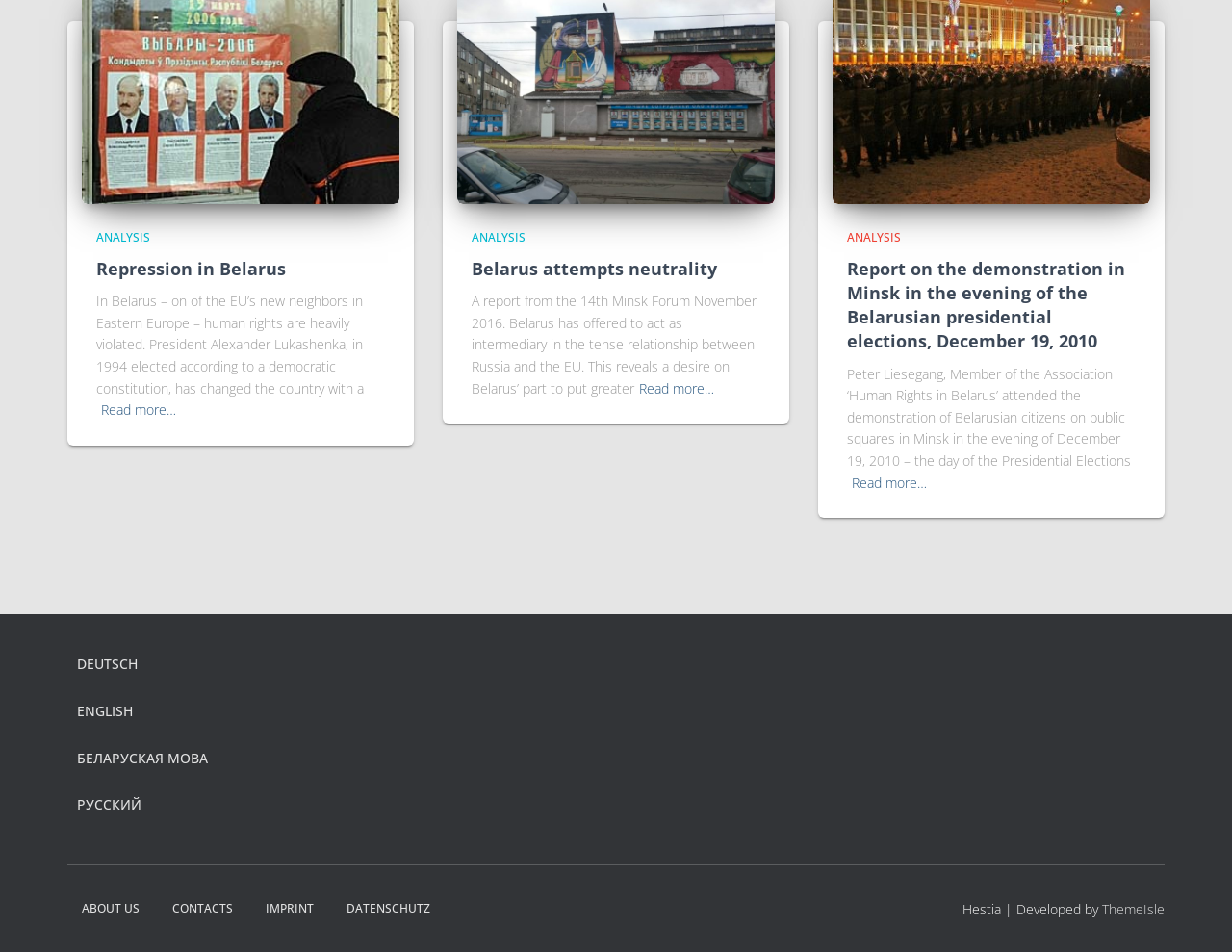Find the bounding box coordinates for the UI element whose description is: "Datenschutz". The coordinates should be four float numbers between 0 and 1, in the format [left, top, right, bottom].

[0.27, 0.929, 0.361, 0.979]